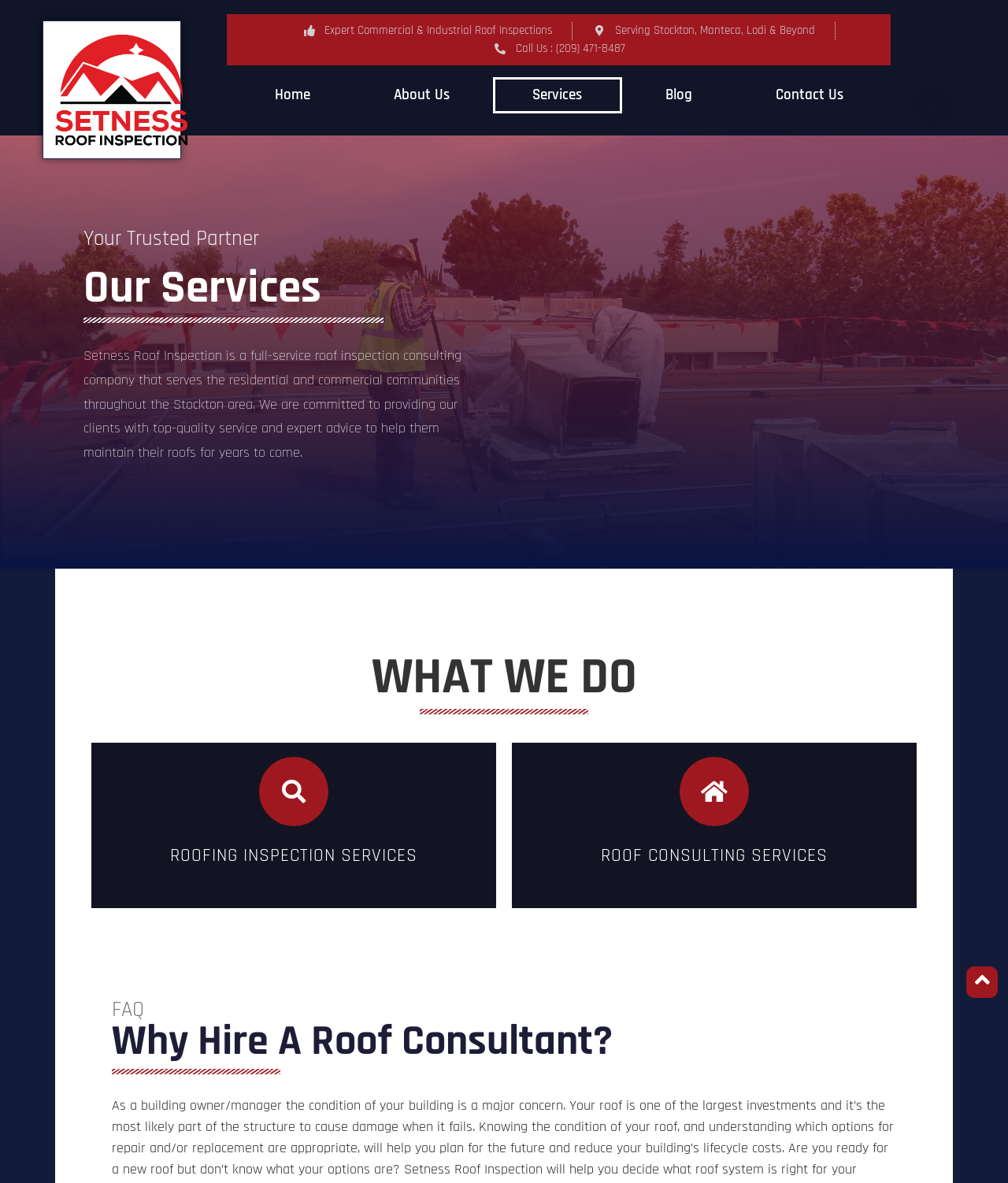Bounding box coordinates are given in the format (top-left x, top-left y, bottom-right x, bottom-right y). All values should be floating point numbers between 0 and 1. Provide the bounding box coordinate for the UI element described as: About Us

[0.351, 0.065, 0.486, 0.096]